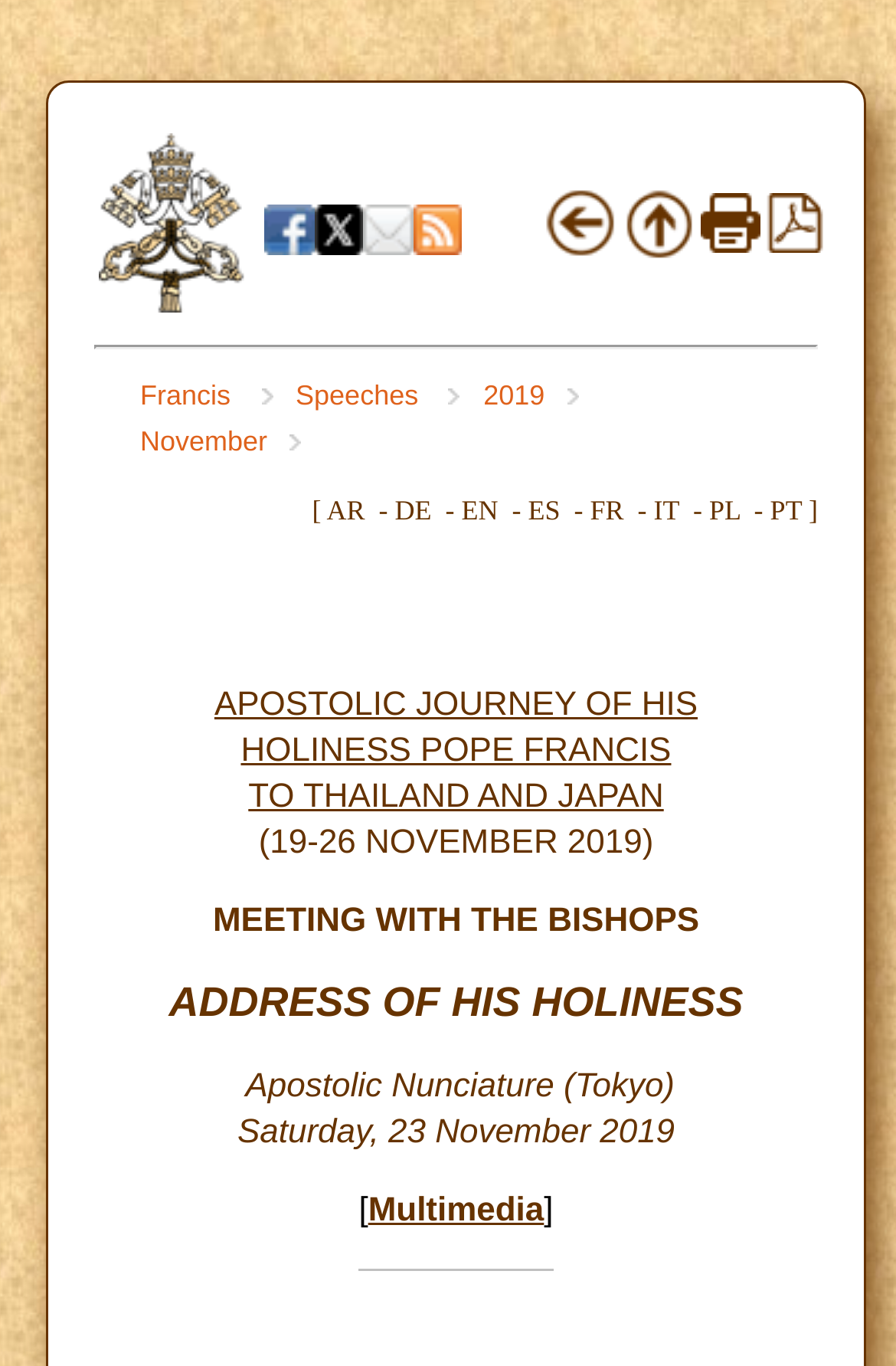Please specify the bounding box coordinates of the clickable region to carry out the following instruction: "Go to Facebook". The coordinates should be four float numbers between 0 and 1, in the format [left, top, right, bottom].

[0.295, 0.15, 0.35, 0.186]